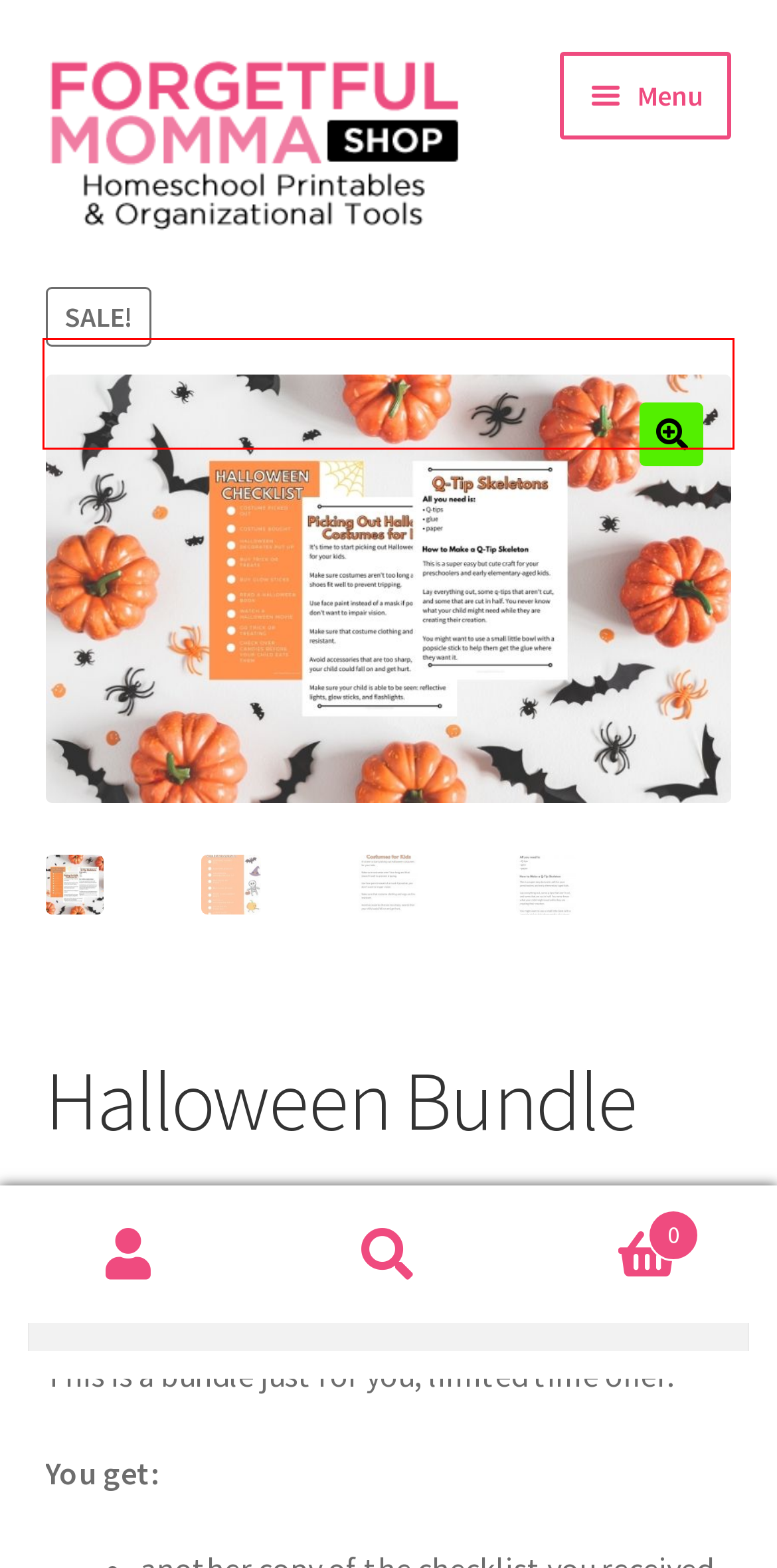Look at the screenshot of a webpage that includes a red bounding box around a UI element. Select the most appropriate webpage description that matches the page seen after clicking the highlighted element. Here are the candidates:
A. DIY Summer Camp - Forgetful Momma Shop
B. Science - Forgetful Momma Shop
C. Recipes - Forgetful Momma Shop
D. Holidays - Forgetful Momma Shop
E. Homeschool Resources - Forgetful Momma Shop
F. Homepage - Forgetful Momma Shop
G. Language Arts - Forgetful Momma Shop
H. Shop - Forgetful Momma Shop

E